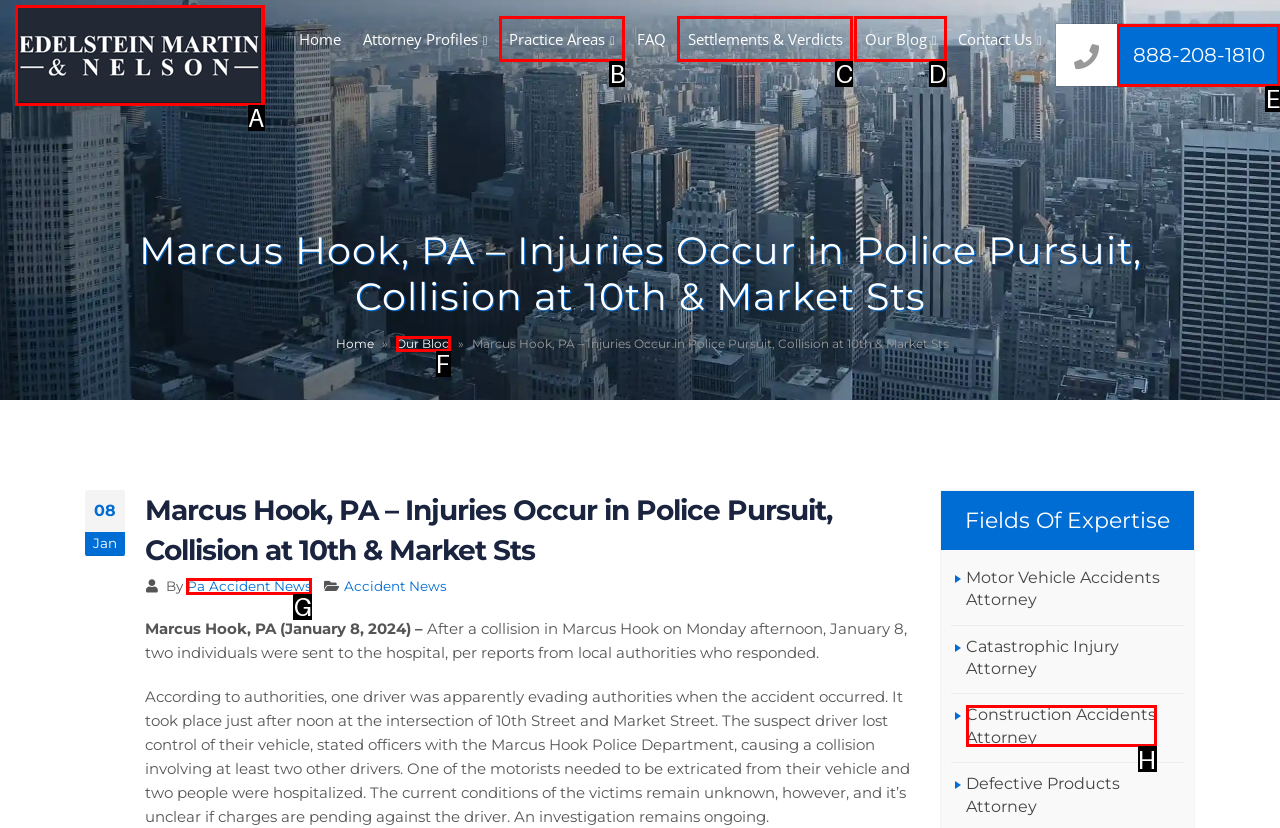Tell me the letter of the option that corresponds to the description: Practice Areas
Answer using the letter from the given choices directly.

B